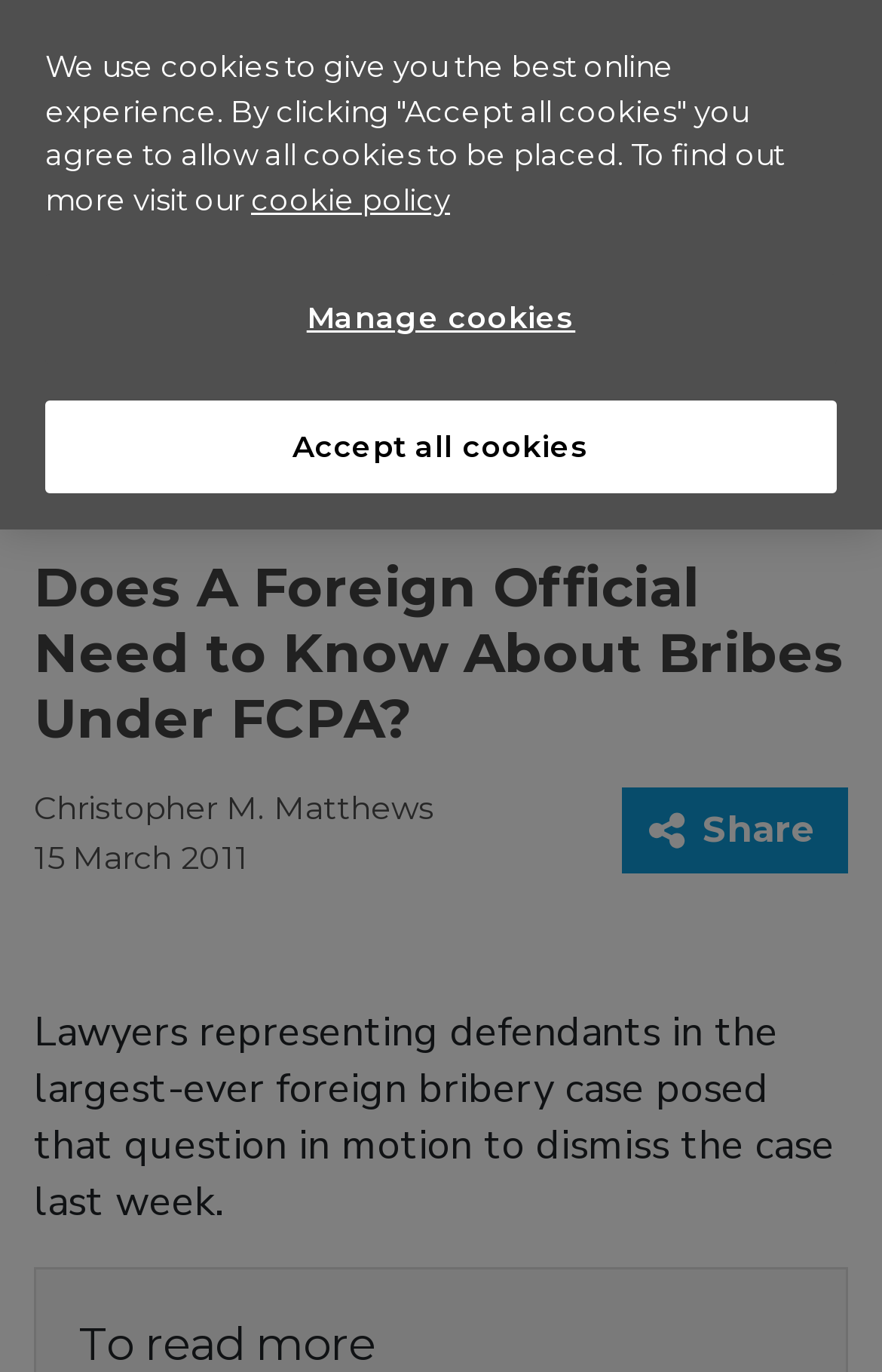Show the bounding box coordinates for the HTML element described as: "cookie policy".

[0.285, 0.131, 0.51, 0.158]